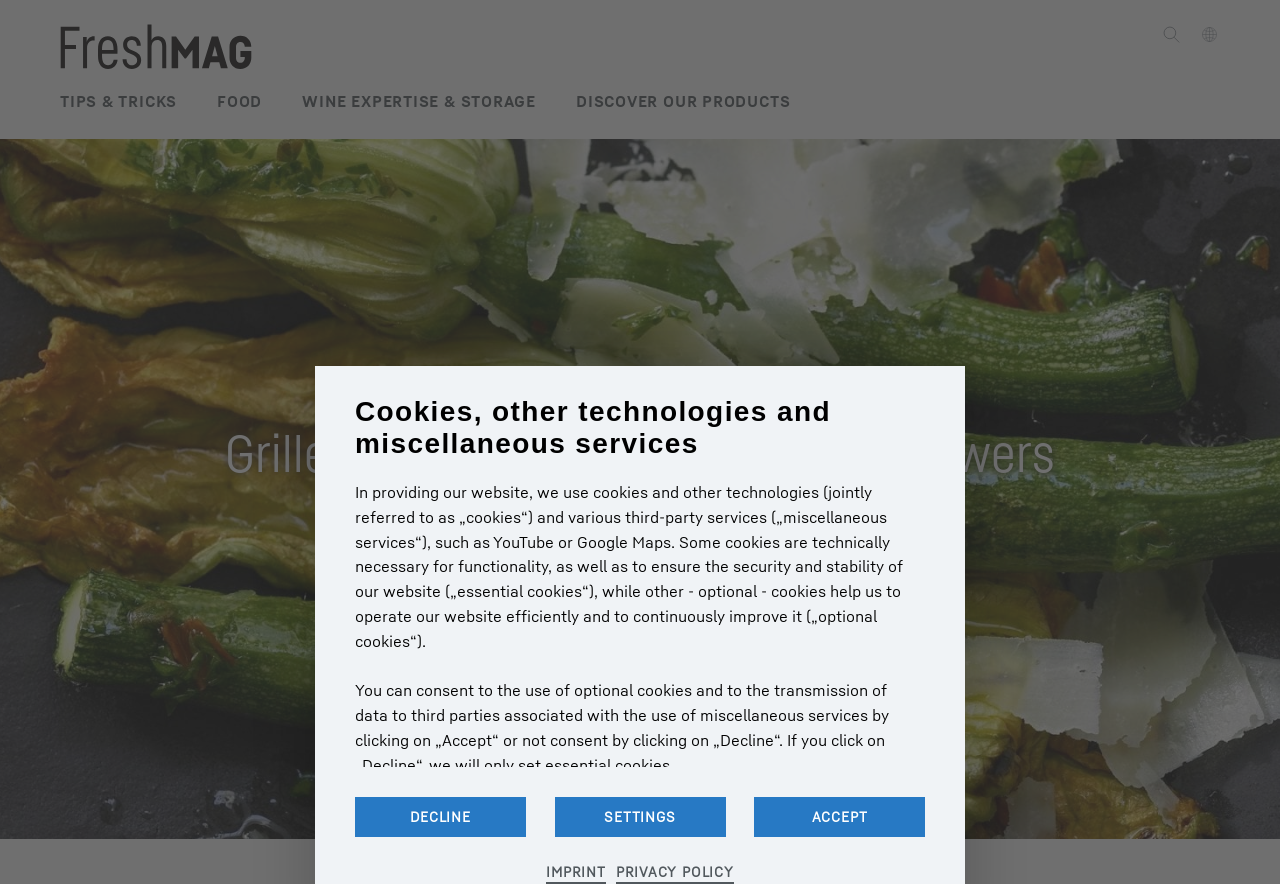Determine the bounding box for the HTML element described here: "Privacy Policy". The coordinates should be given as [left, top, right, bottom] with each number being a float between 0 and 1.

[0.481, 0.975, 0.573, 1.0]